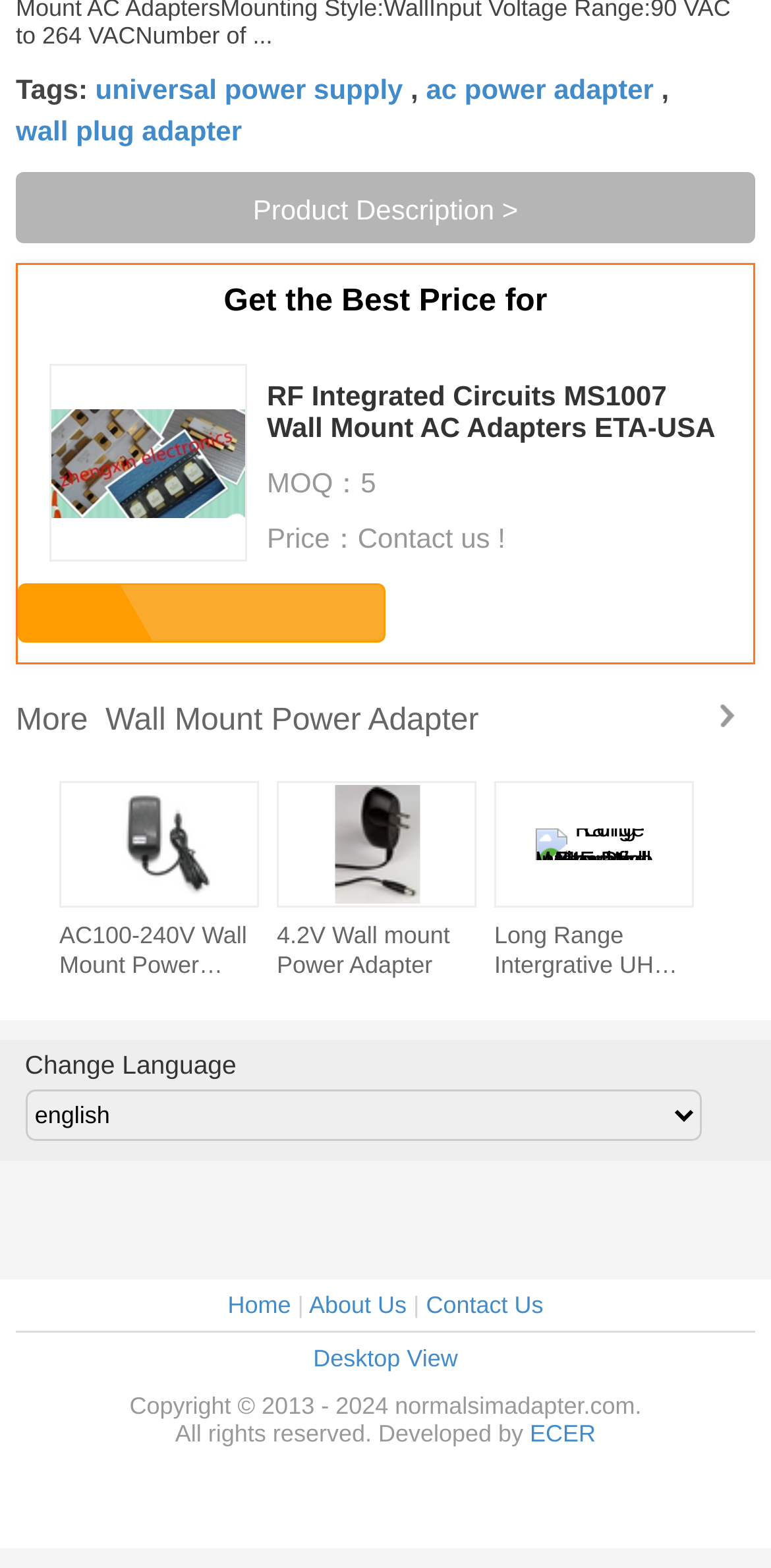Please provide a comprehensive answer to the question based on the screenshot: What is the product category?

Based on the webpage content, I can see that the product category is power adapters, as there are multiple links and headings related to wall mount power adapters, ac power adapters, and universal power supply.